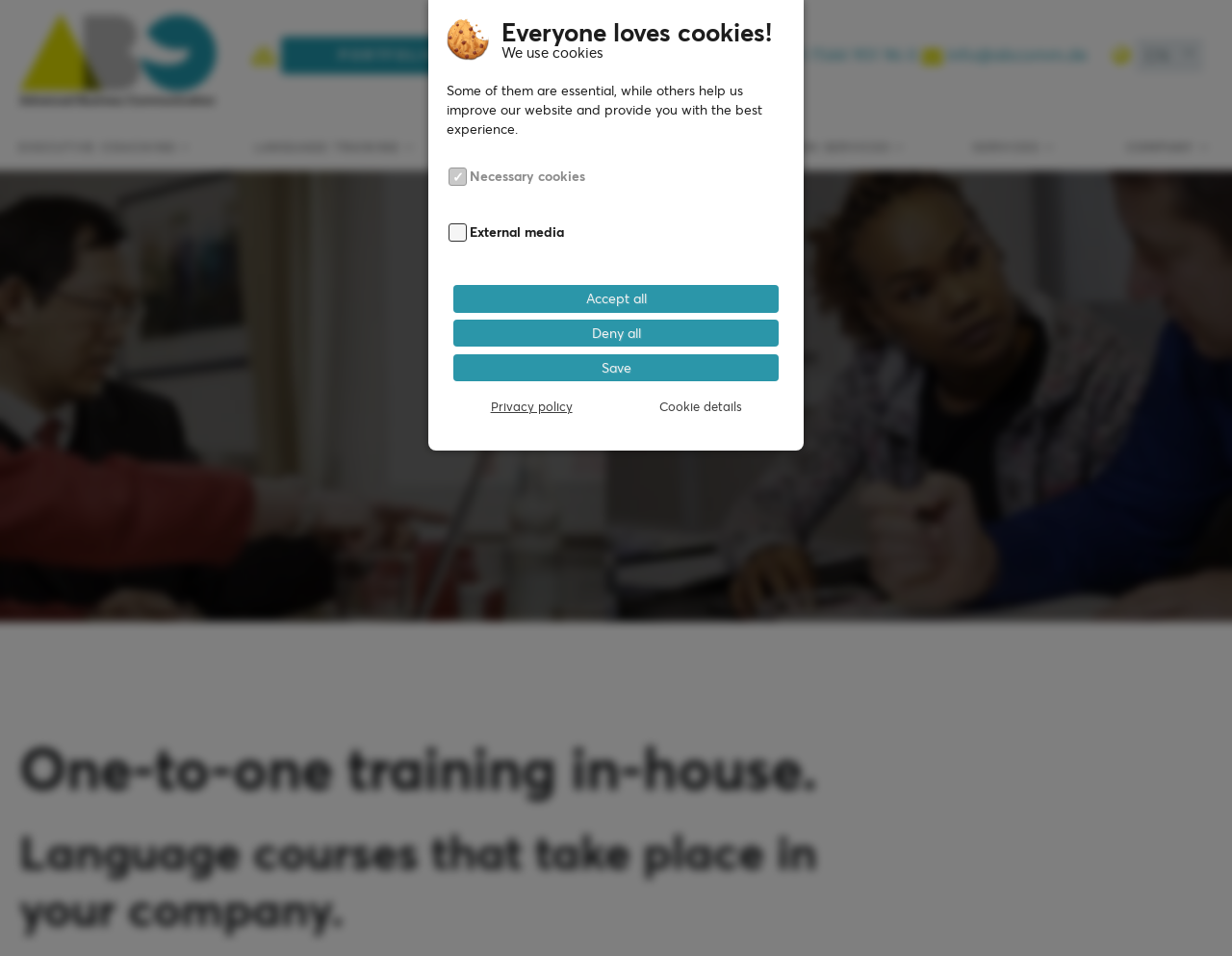What is the company name?
Could you answer the question in a detailed manner, providing as much information as possible?

I found the company name by looking at the logo link at the top left corner of the webpage, which says 'Logo abc business communication GmbH'.